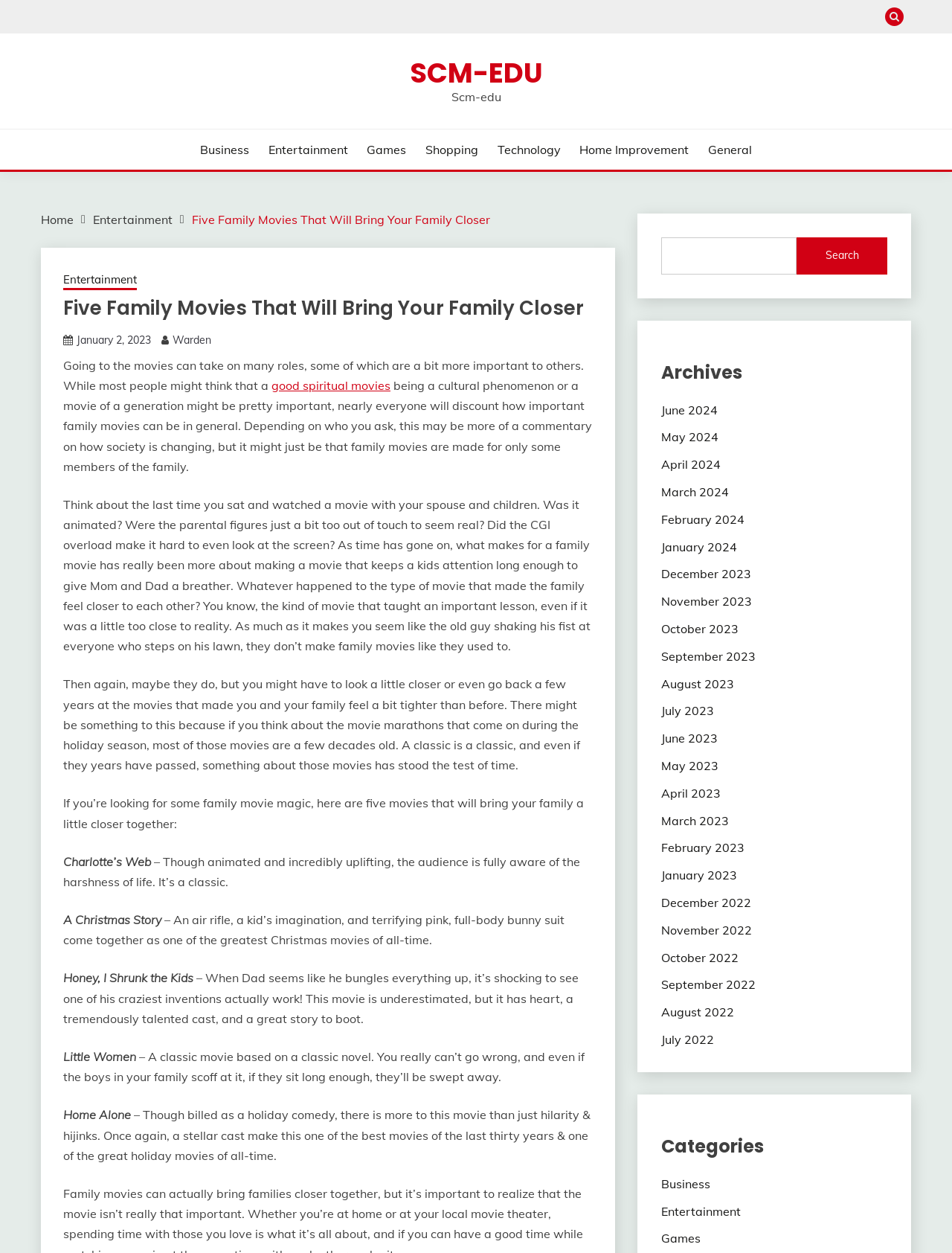What is the category of the article? Using the information from the screenshot, answer with a single word or phrase.

Entertainment